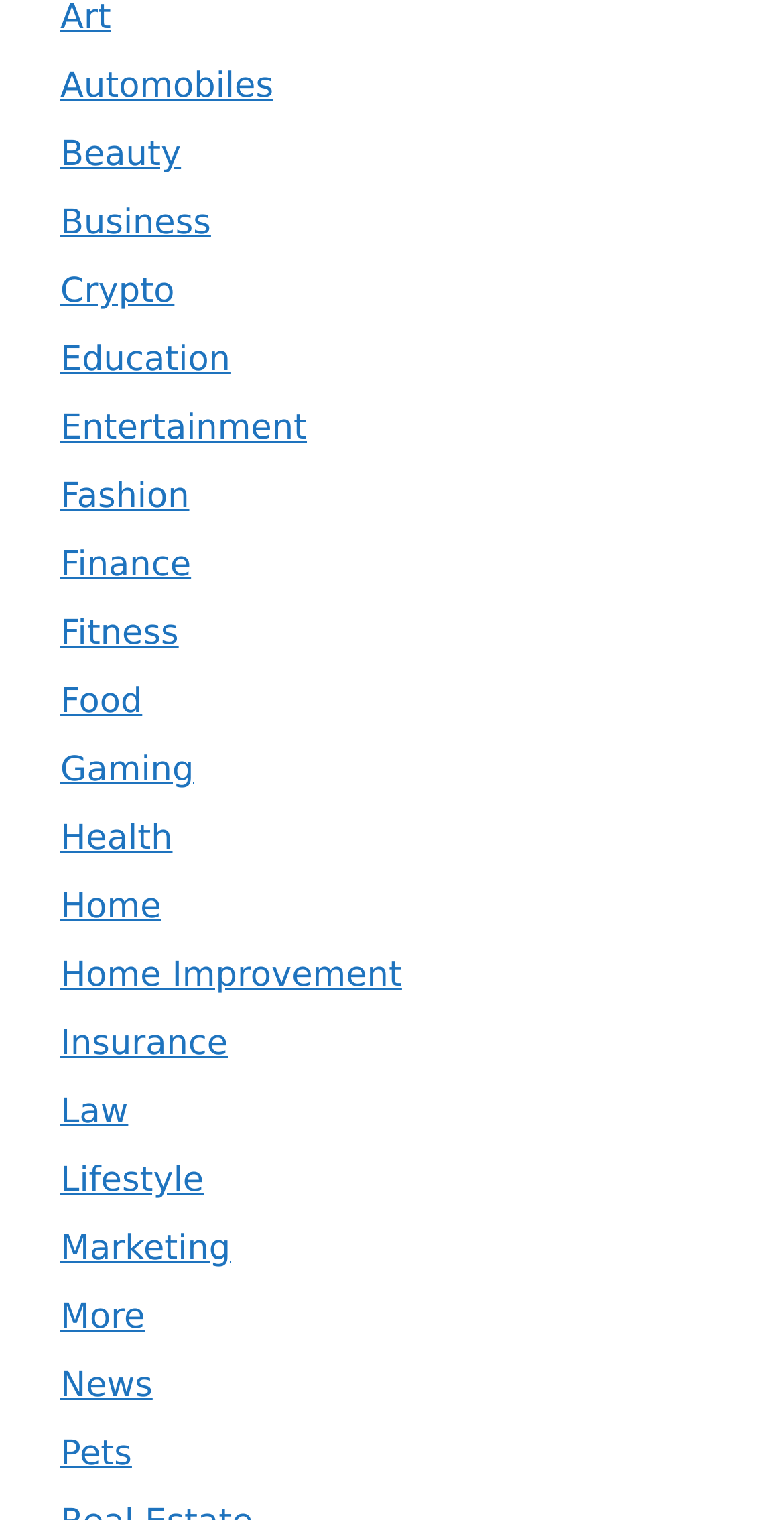Pinpoint the bounding box coordinates of the clickable area necessary to execute the following instruction: "Discover Pets". The coordinates should be given as four float numbers between 0 and 1, namely [left, top, right, bottom].

[0.077, 0.944, 0.168, 0.97]